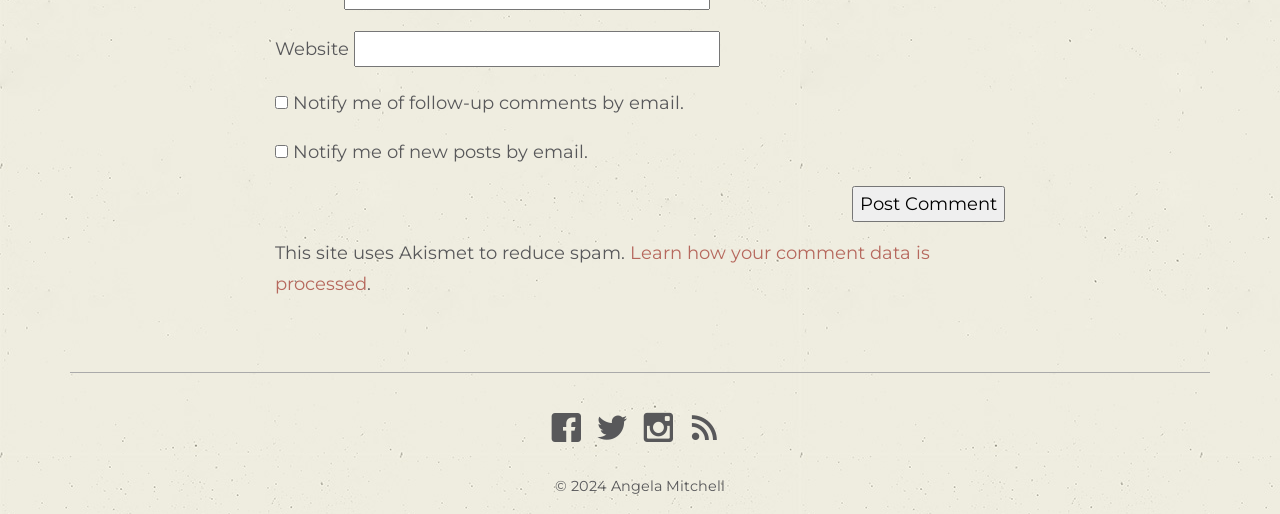What is the purpose of the checkbox 'Notify me of follow-up comments by email.'?
Answer the question with a single word or phrase by looking at the picture.

To receive follow-up comments